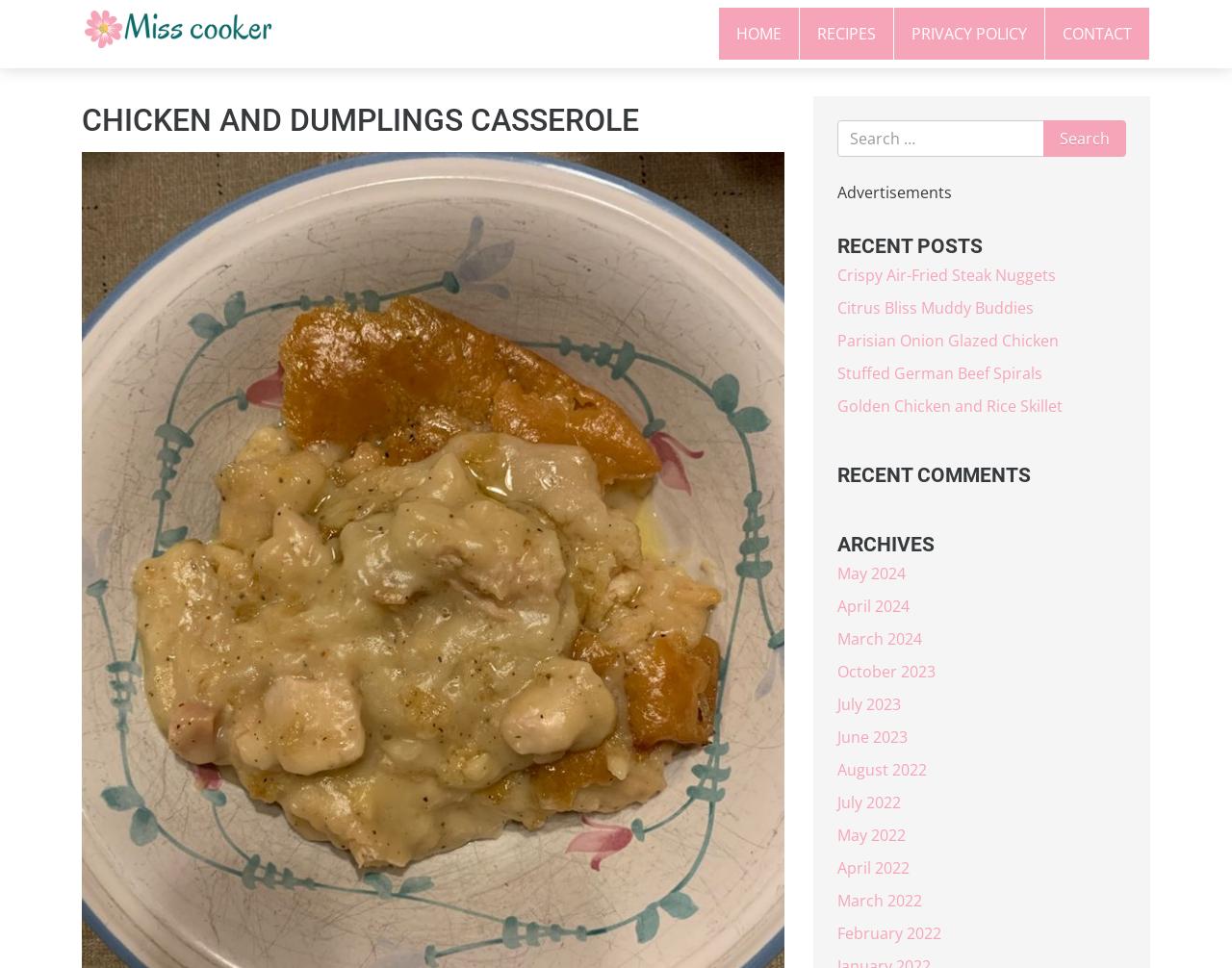Create a detailed summary of all the visual and textual information on the webpage.

This webpage is about a recipe blog, specifically featuring a recipe for "CHICKEN AND DUMPLINGS CASSEROLE". At the top left, there is a logo and a link to "Miss Cooker", which is likely the blog's name. 

To the right of the logo, there are four navigation links: "HOME", "RECIPES", "PRIVACY POLICY", and "CONTACT". 

Below the navigation links, there is a search bar with a text box and a "Search" button. Above the search bar, there is a heading that reads "CHICKEN AND DUMPLINGS CASSEROLE". 

On the right side of the page, there are several sections. The first section is labeled "Advertisements". Below that, there is a section titled "RECENT POSTS" that lists five recipe links, including "Crispy Air-Fried Steak Nuggets" and "Golden Chicken and Rice Skillet". 

Further down, there are sections for "RECENT COMMENTS" and "ARCHIVES", which lists links to monthly archives from May 2024 to February 2022.